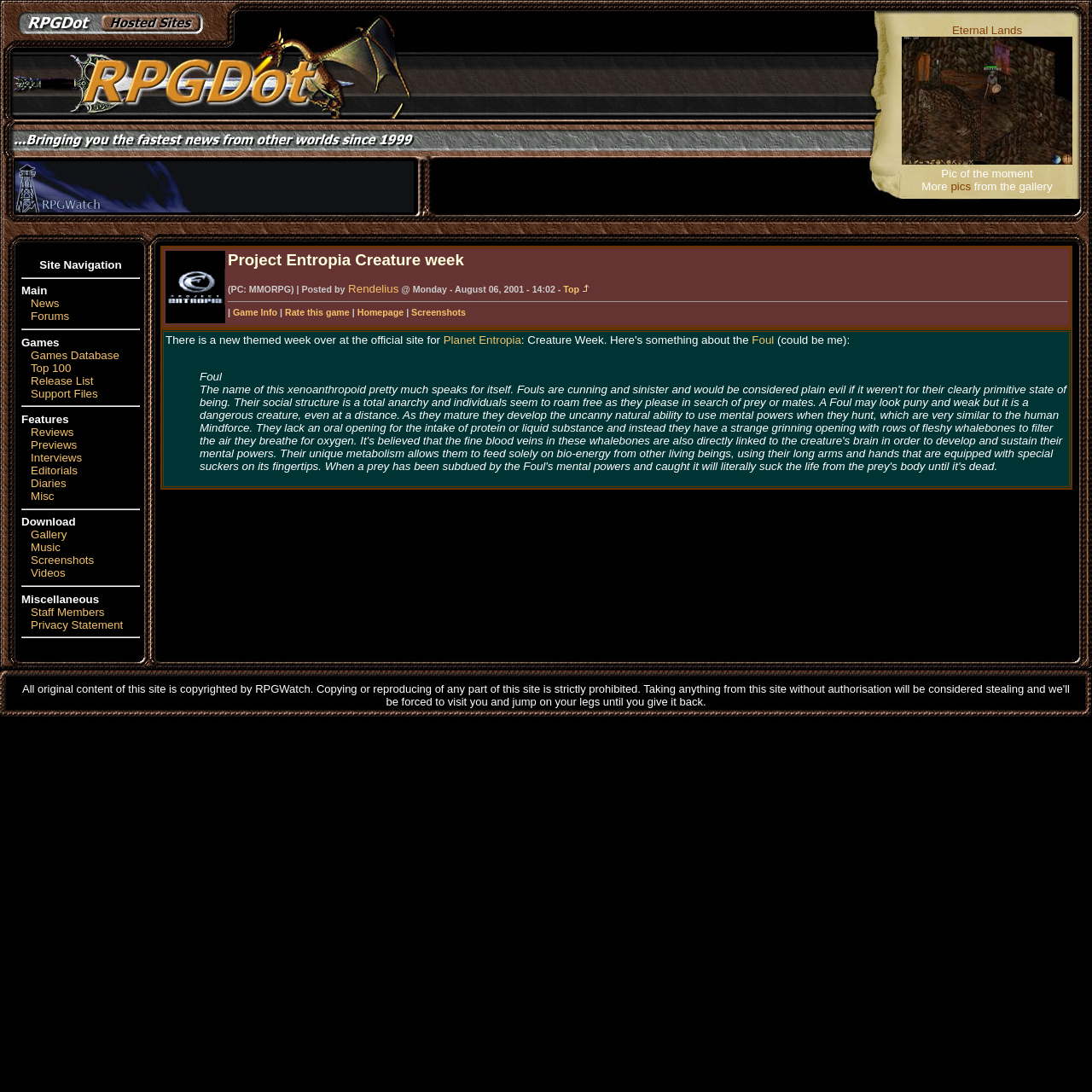Please find the bounding box coordinates of the section that needs to be clicked to achieve this instruction: "Read the 'It’s back to school for the European institutions' article".

None